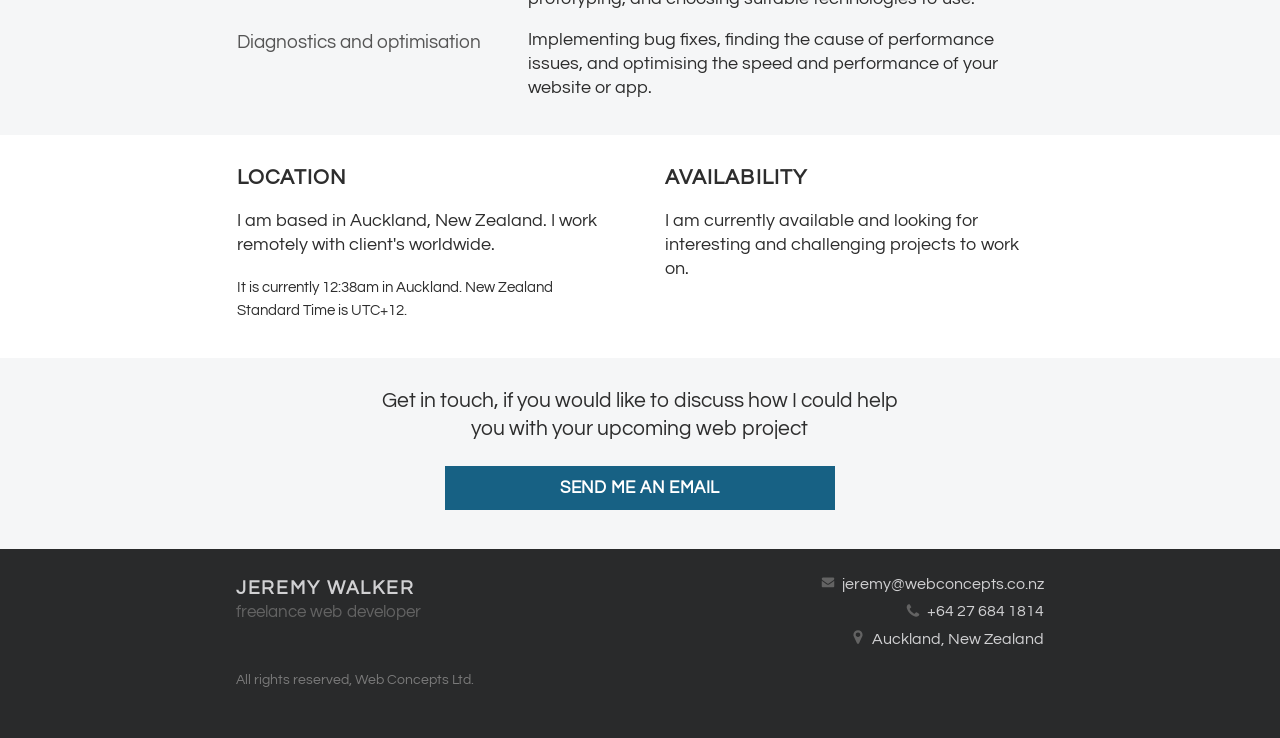Identify the bounding box of the HTML element described here: "Email jeremy@ getridofthisbit webconcepts.co.nz". Provide the coordinates as four float numbers between 0 and 1: [left, top, right, bottom].

[0.641, 0.781, 0.816, 0.802]